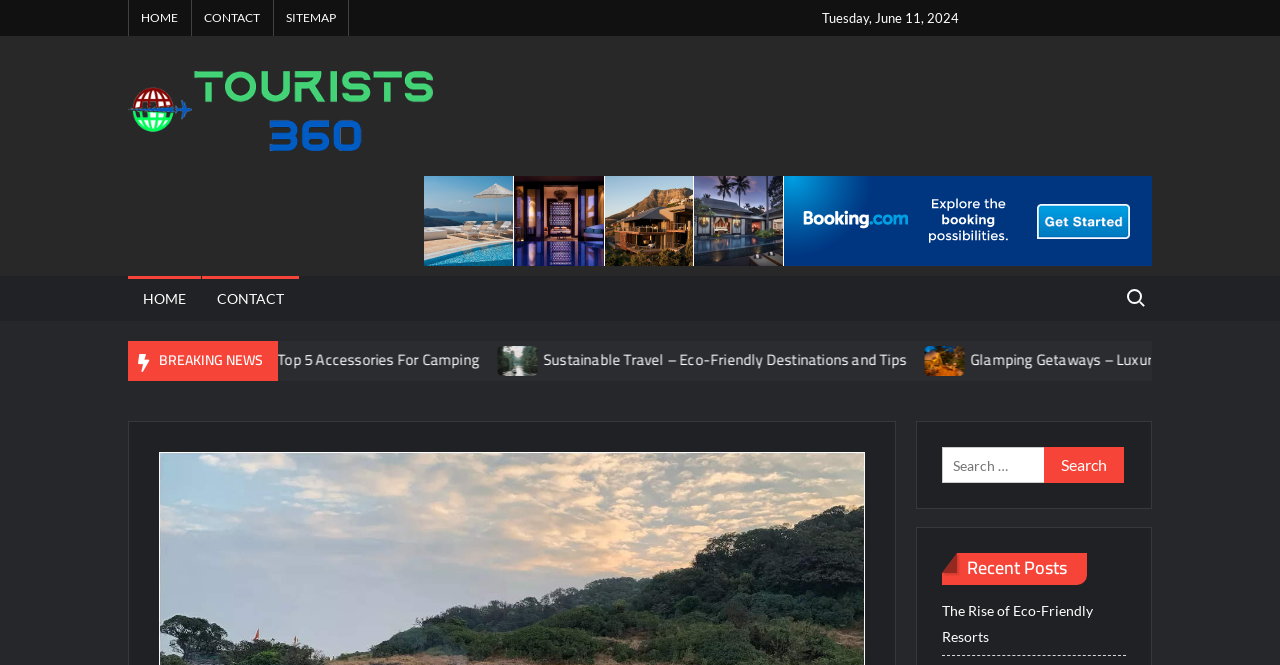Identify the bounding box coordinates of the element that should be clicked to fulfill this task: "read about Top 5 Accessories For Camping". The coordinates should be provided as four float numbers between 0 and 1, i.e., [left, top, right, bottom].

[0.105, 0.527, 0.139, 0.553]